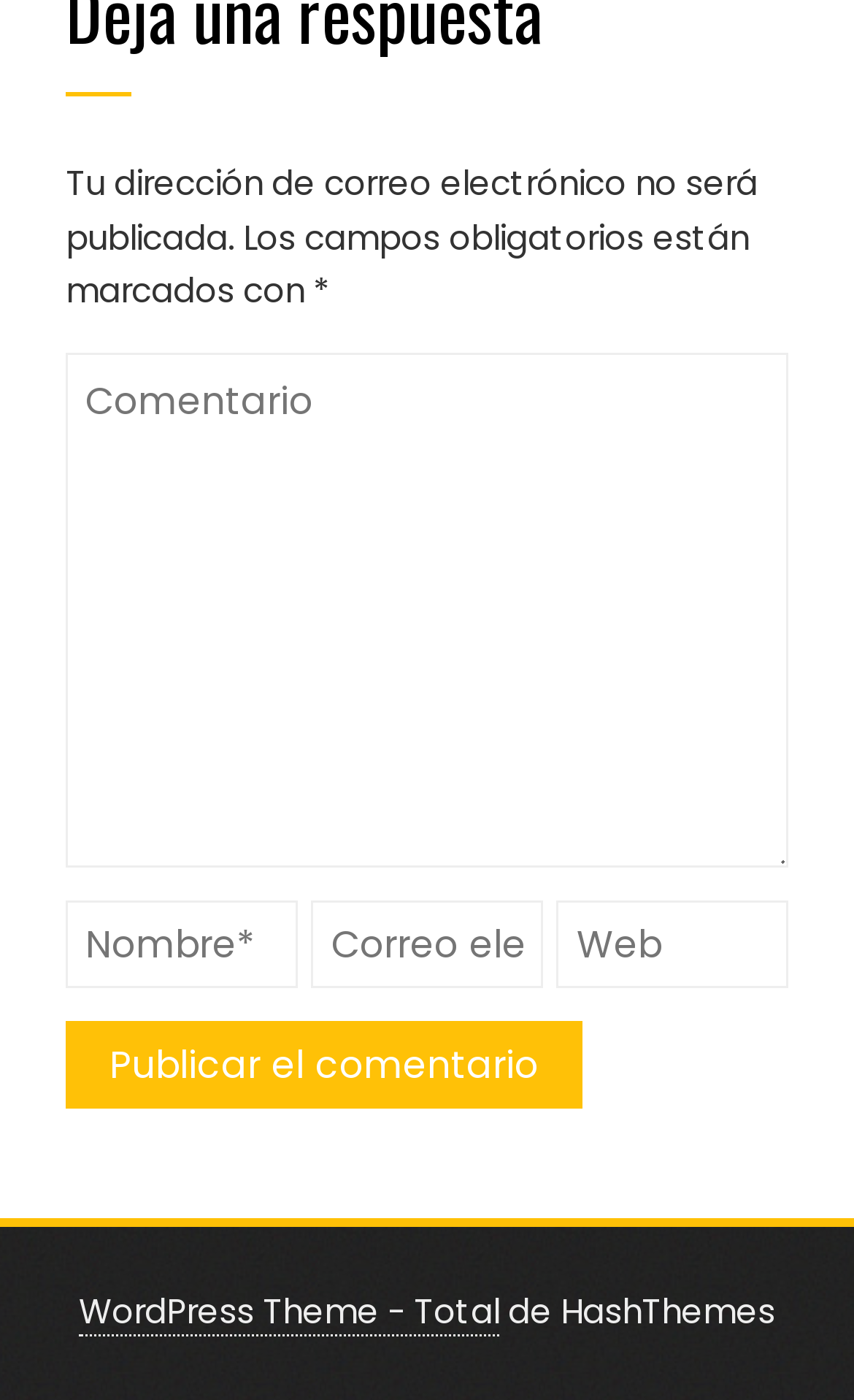Refer to the image and provide an in-depth answer to the question:
What is the purpose of the button?

The button is labeled 'Publicar el comentario', which suggests that its purpose is to publish a comment after filling out the required fields.